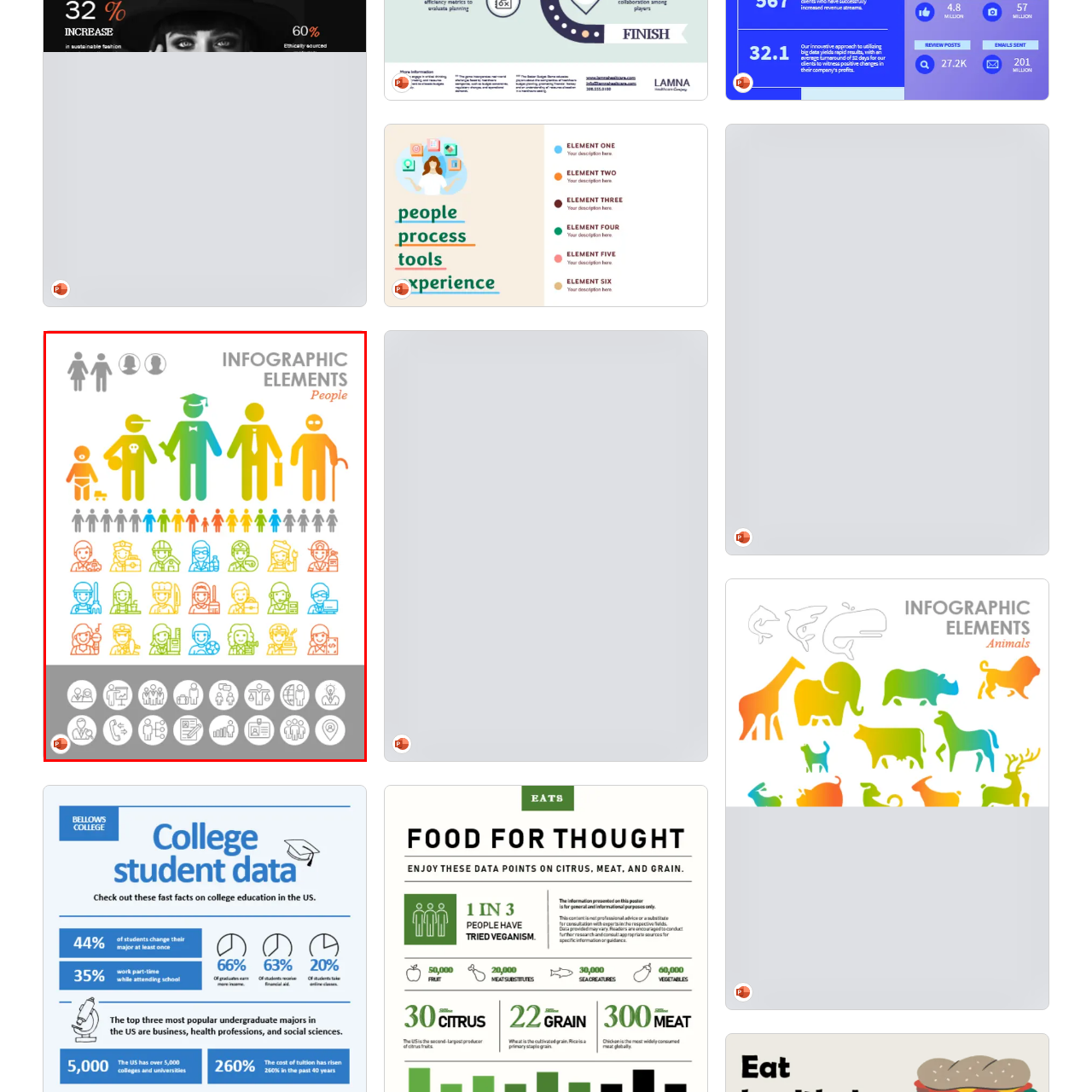Concentrate on the part of the image bordered in red, What is depicted at the top of the infographic? Answer concisely with a word or phrase.

Male and female icons